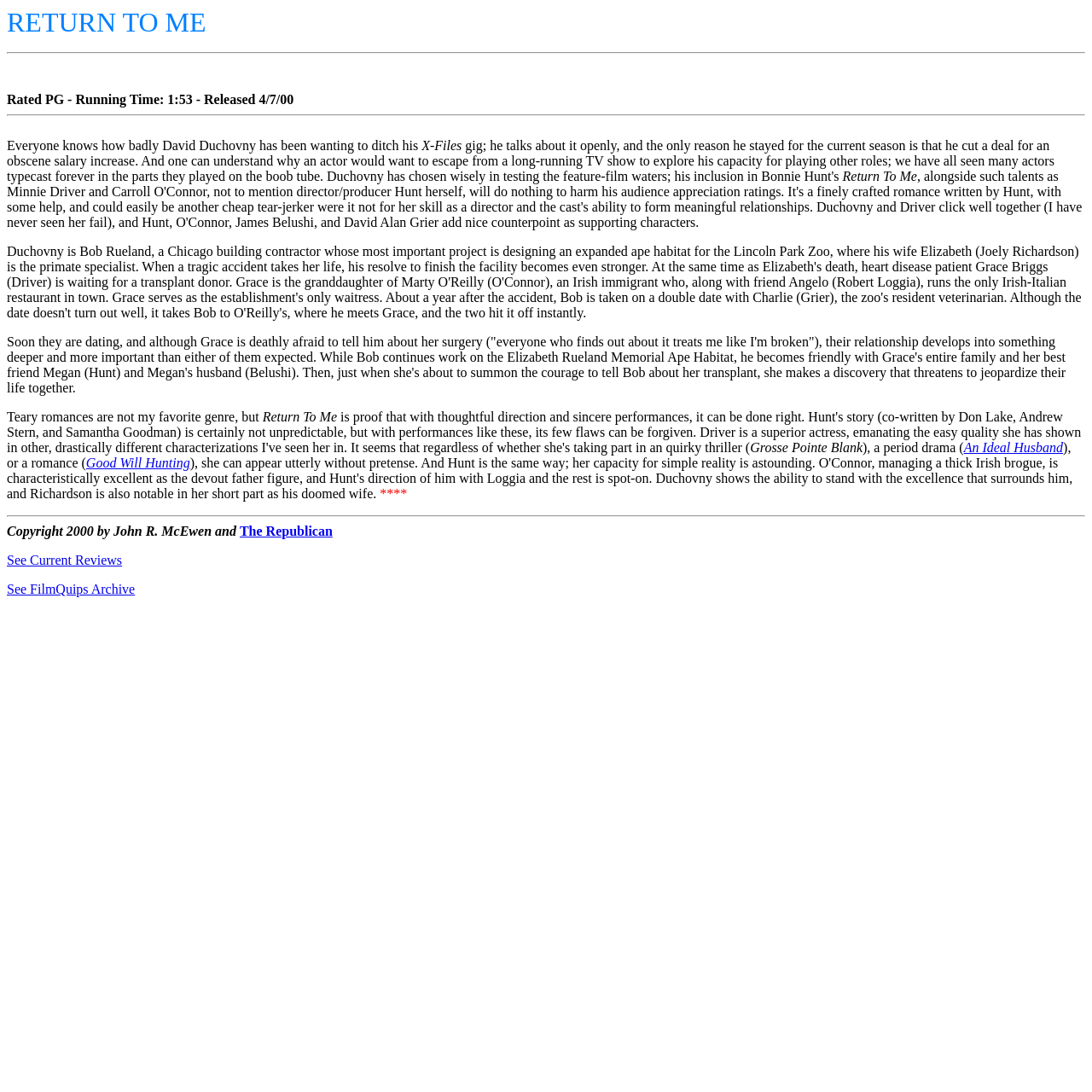What is the rating of the movie?
Using the image, provide a detailed and thorough answer to the question.

I found the rating of the movie by looking at the StaticText element with the text 'Rated PG - Running Time: 1:53 - Released 4/7/00' which is located at the top of the webpage.